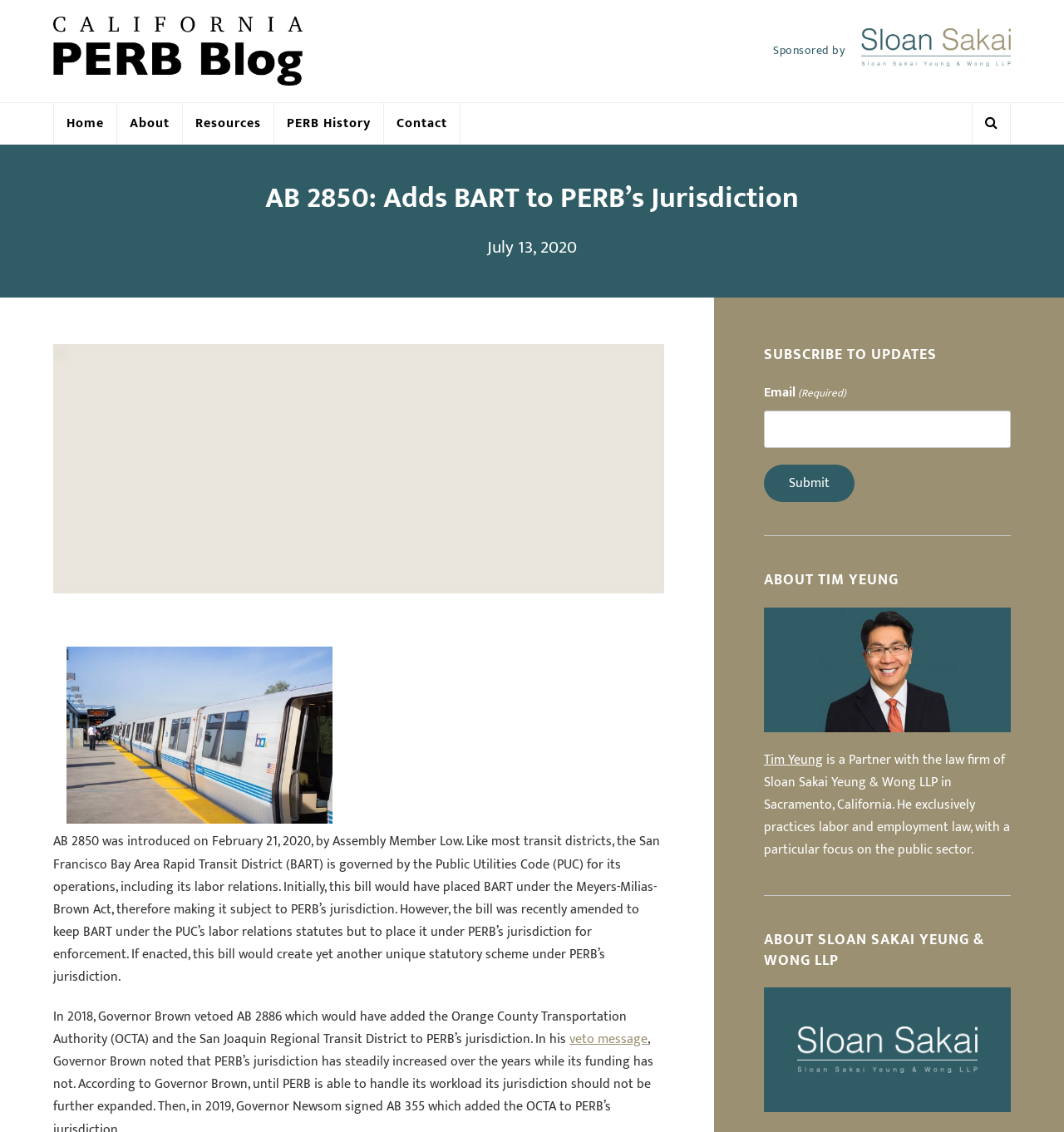Please answer the following question using a single word or phrase: 
What is the name of the law firm where Tim Yeung is a Partner?

Sloan Sakai Yeung & Wong LLP